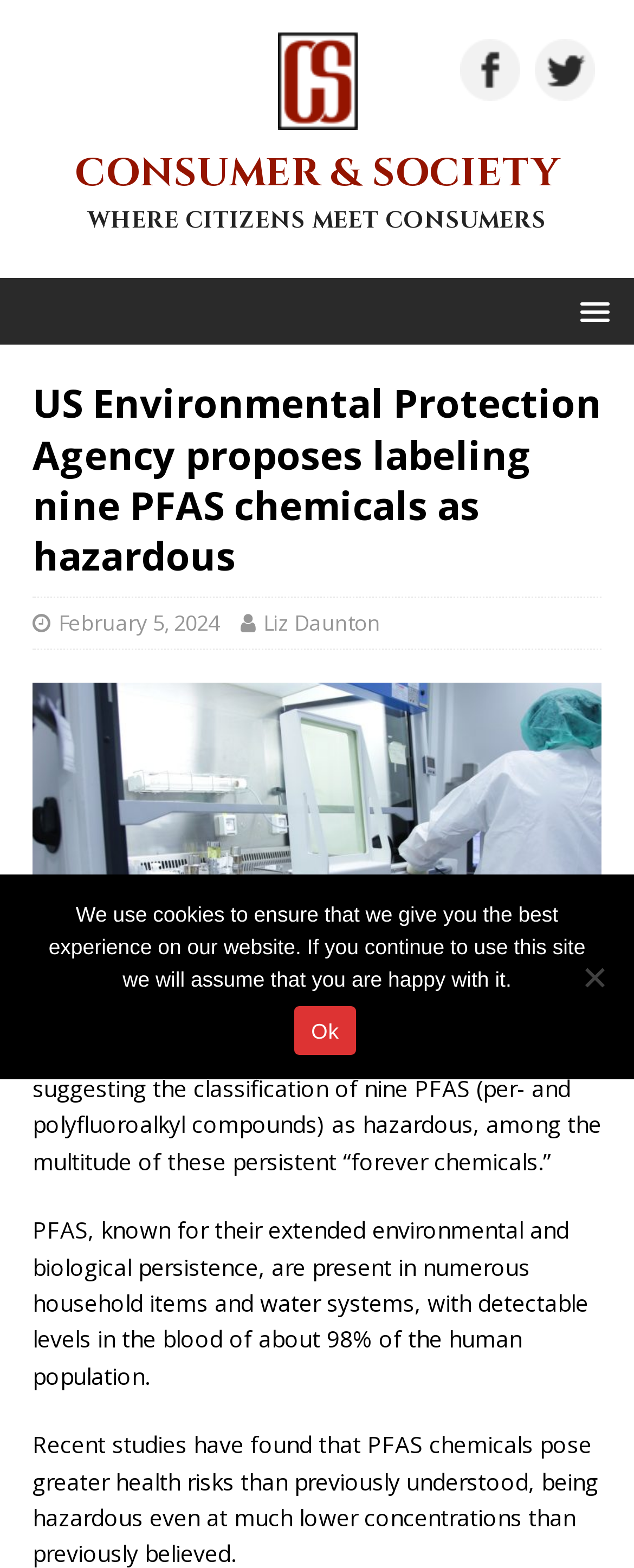When was the article published?
Look at the screenshot and provide an in-depth answer.

The publication date of the article can be found by looking at the link element with the text 'February 5, 2024' which is located below the heading of the article. This link element is likely to be the publication date.